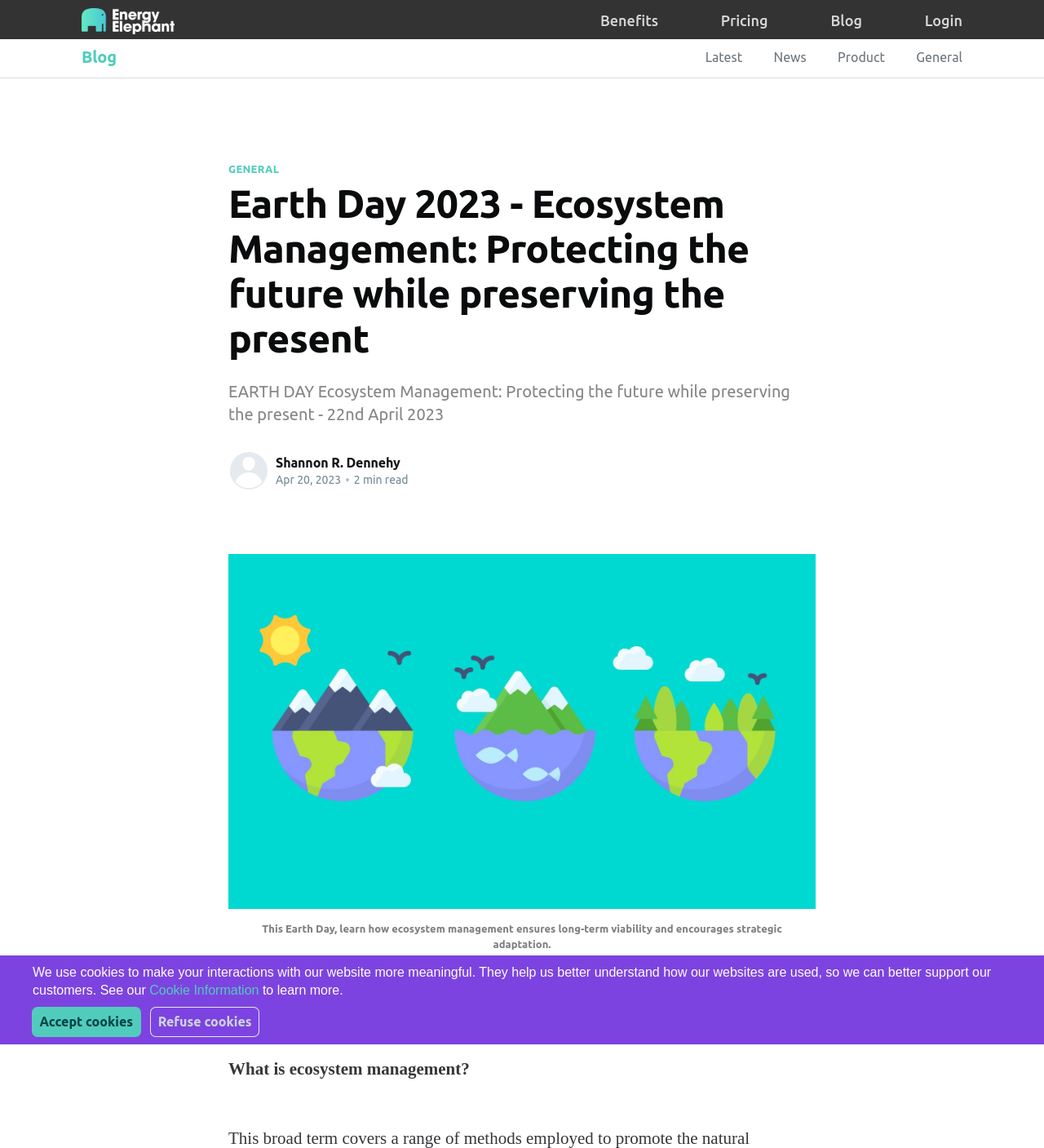How many links are there in the header section?
Could you give a comprehensive explanation in response to this question?

I counted the number of links in the header section by looking at the elements, and I found two links: one with the text 'GENERAL' and another with the text 'Shannon R. Dennehy'.